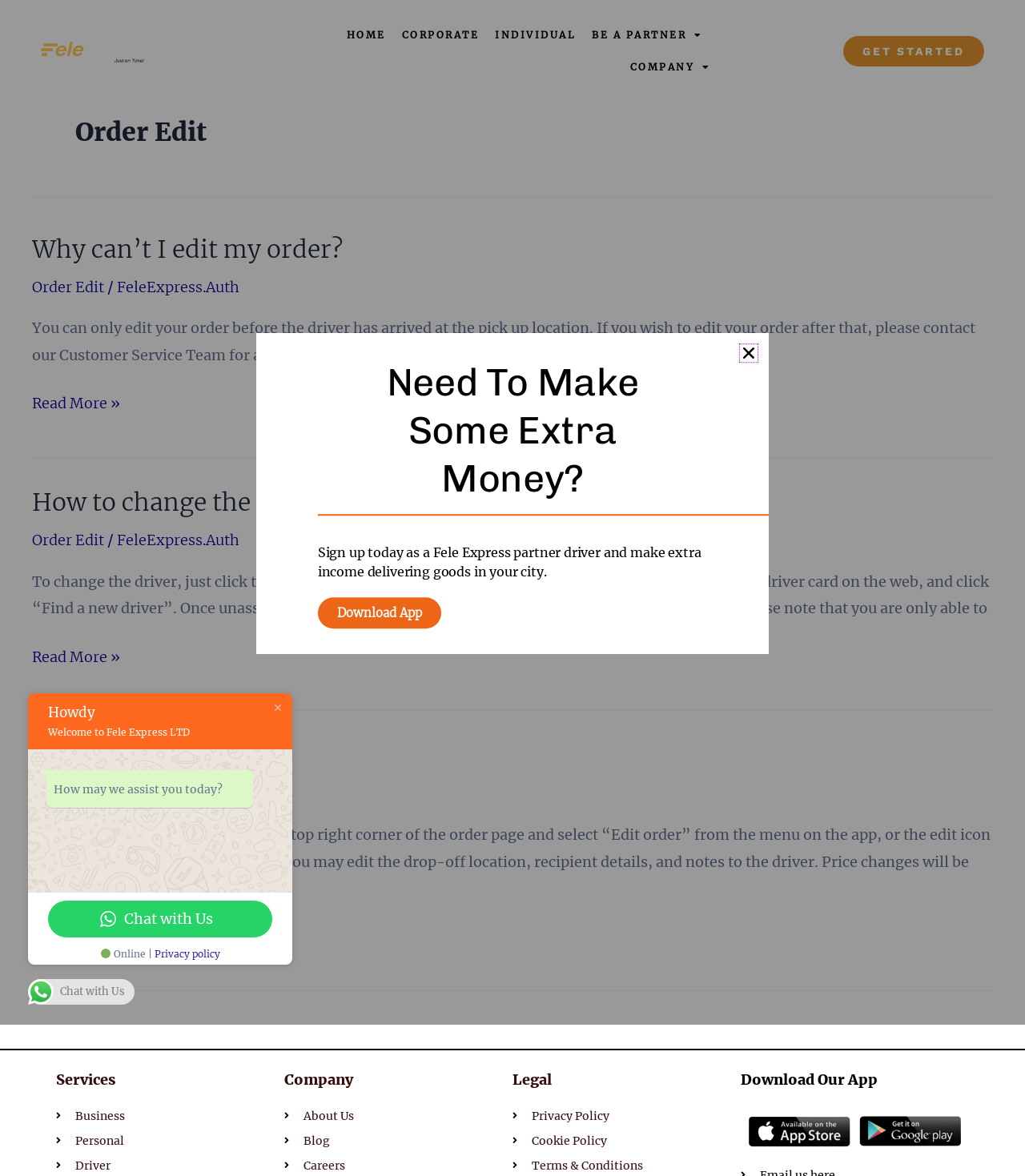Extract the bounding box coordinates of the UI element described by: "How do I open PermitMonitor?". The coordinates should include four float numbers ranging from 0 to 1, e.g., [left, top, right, bottom].

None